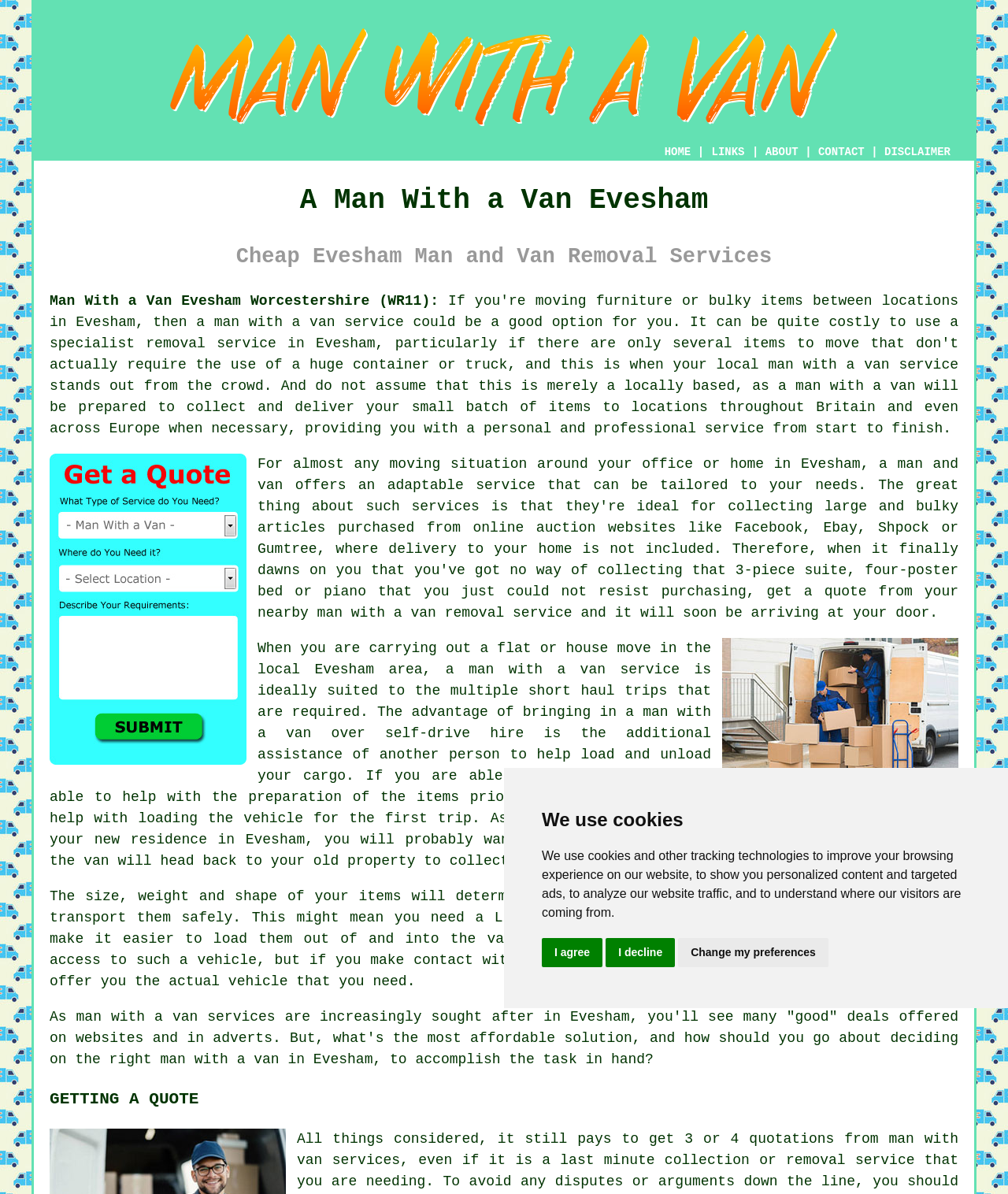Please provide a brief answer to the question using only one word or phrase: 
What is the name of the man with a van service in Evesham?

A Man With a Van Evesham